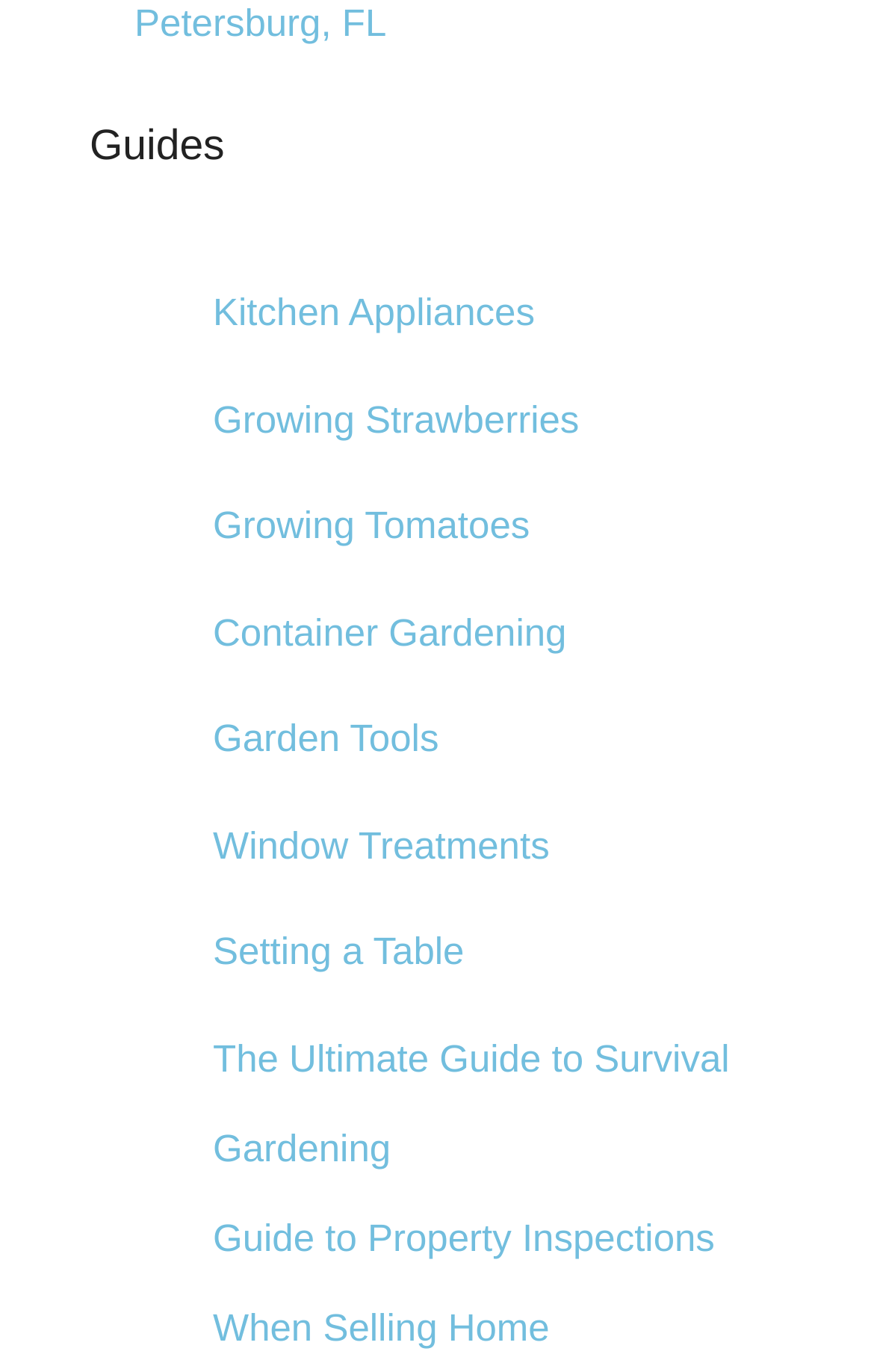Please provide the bounding box coordinates for the element that needs to be clicked to perform the instruction: "Read The Ultimate Guide to Survival Gardening". The coordinates must consist of four float numbers between 0 and 1, formatted as [left, top, right, bottom].

[0.103, 0.781, 0.205, 0.812]